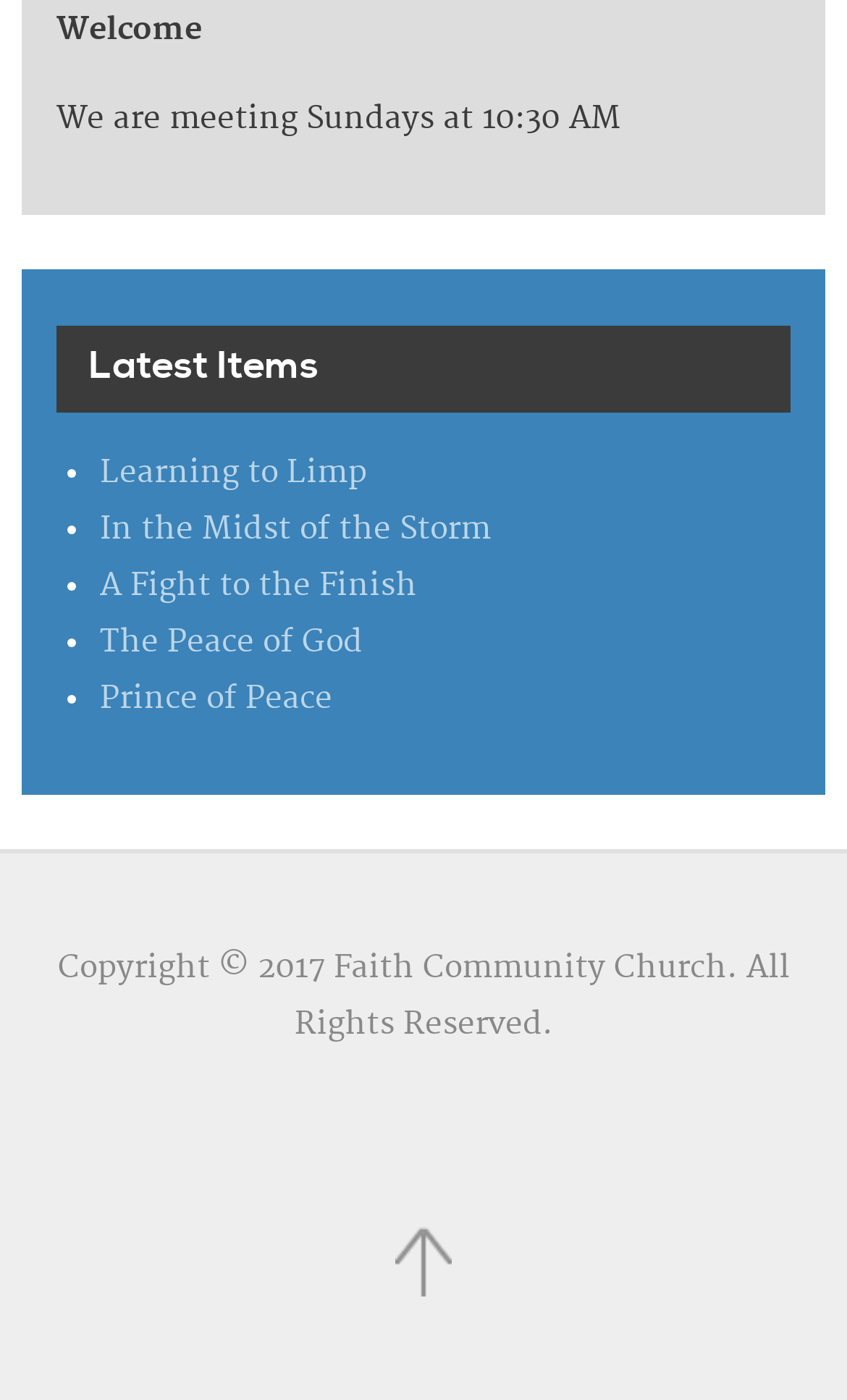What is the purpose of the webpage?
Examine the image and provide an in-depth answer to the question.

I inferred the purpose of the webpage by looking at the content, which includes meeting times, latest items, and copyright information, suggesting that it is a website for a church.